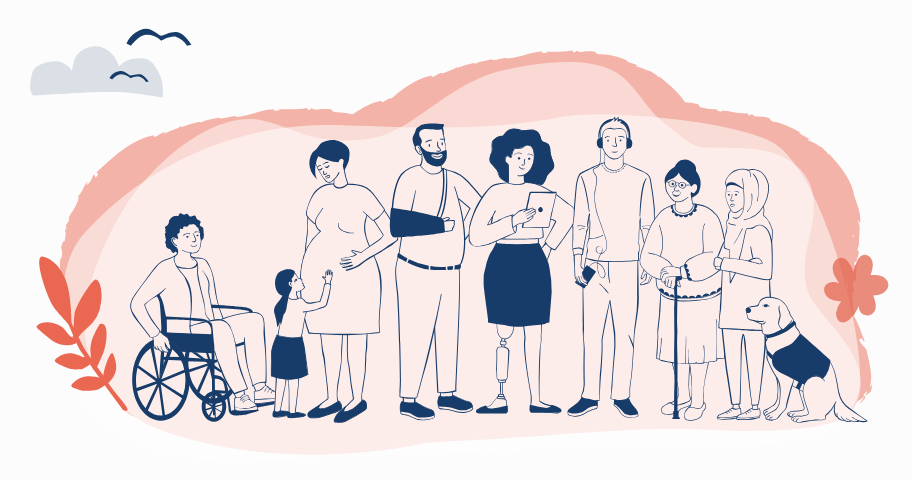Offer a detailed narrative of the scene shown in the image.

The image depicts a diverse group of individuals representing various needs and backgrounds, embodying inclusivity and community. From left to right, a young boy sits in a wheelchair, engaging with a small girl who stands beside him, both appearing happy and connected. Next, a woman in a dress cradles a baby, while another woman, dressed casually, supports a man with a prosthetic leg. He stands confidently, holding a device in one hand. 

Central to the group is a woman with curly hair, smiling and using her mobile phone, suggesting connectivity and modernity. Surrounding them are older adults, including a woman with glasses and a man walking with a cane, highlighting intergenerational inclusivity. Lastly, a woman in a hijab stands beside a guide dog, emphasizing the importance of support animals in the community. The background features soft colors and stylized flora, creating a warm and inviting atmosphere. This illustration celebrates diversity and the strength found in community bonds.